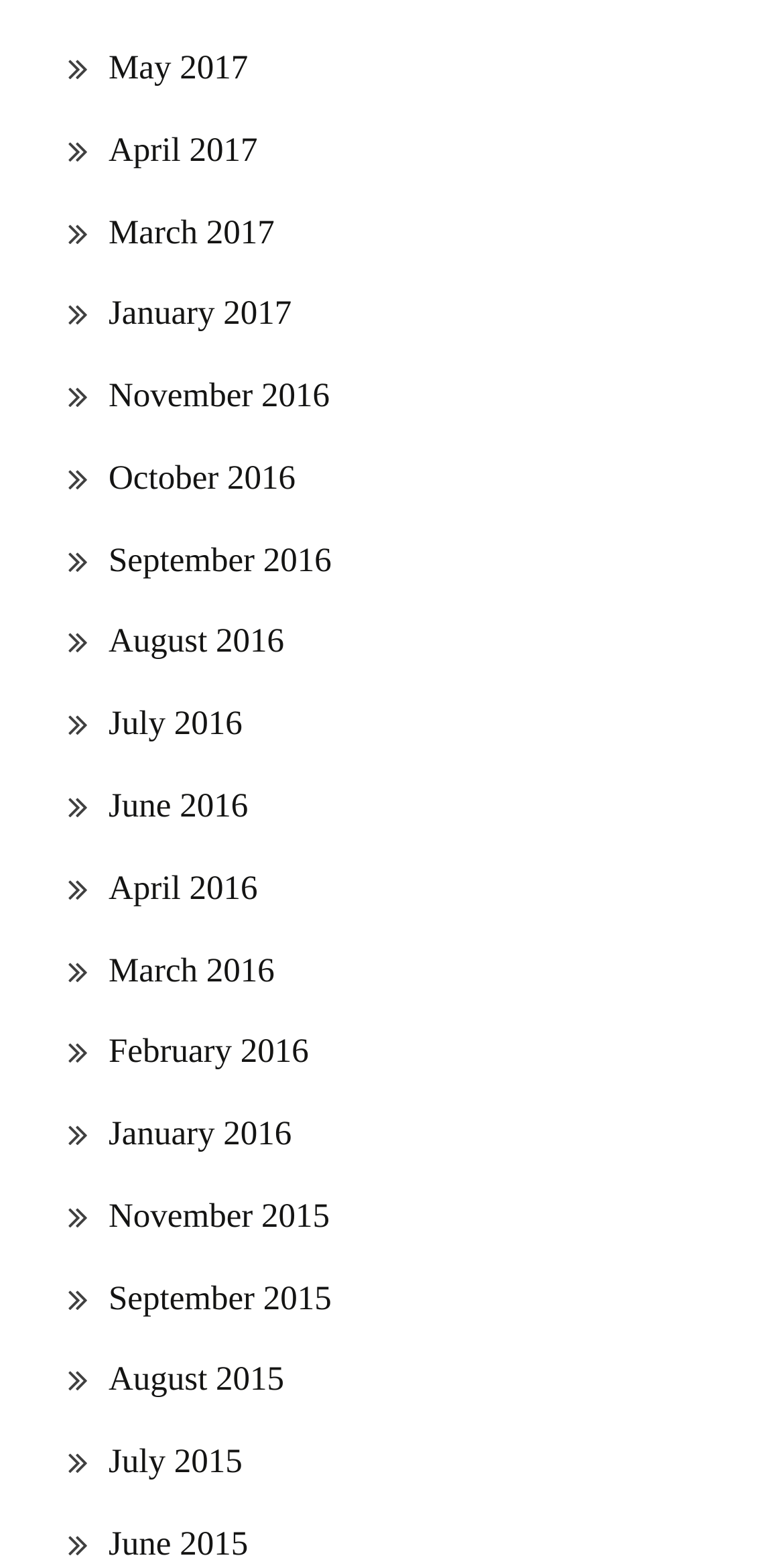What is the position of the link 'June 2016'?
Utilize the image to construct a detailed and well-explained answer.

By comparing the y1 and y2 coordinates of the links, I found that the link 'June 2016' is located in the middle of the list, with its y1 coordinate being 0.502 and y2 coordinate being 0.527.